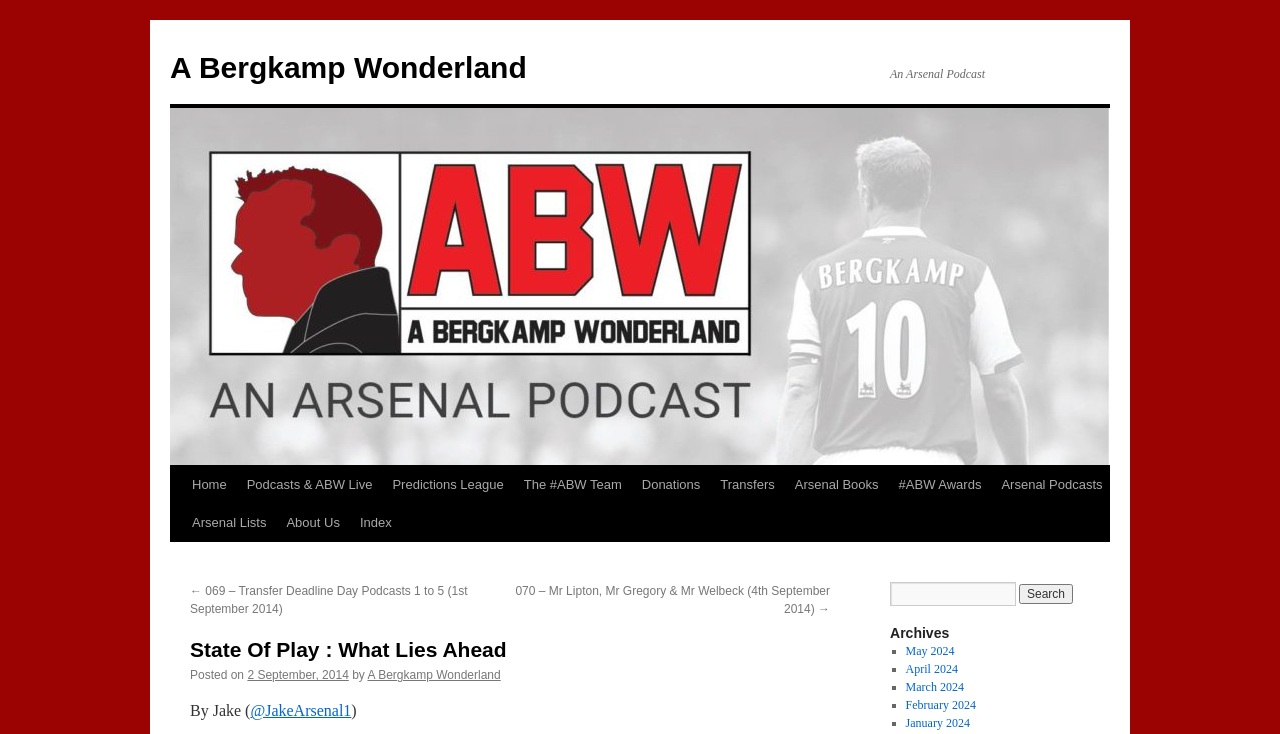Use a single word or phrase to answer the question:
What is the date of the latest article?

2 September, 2014